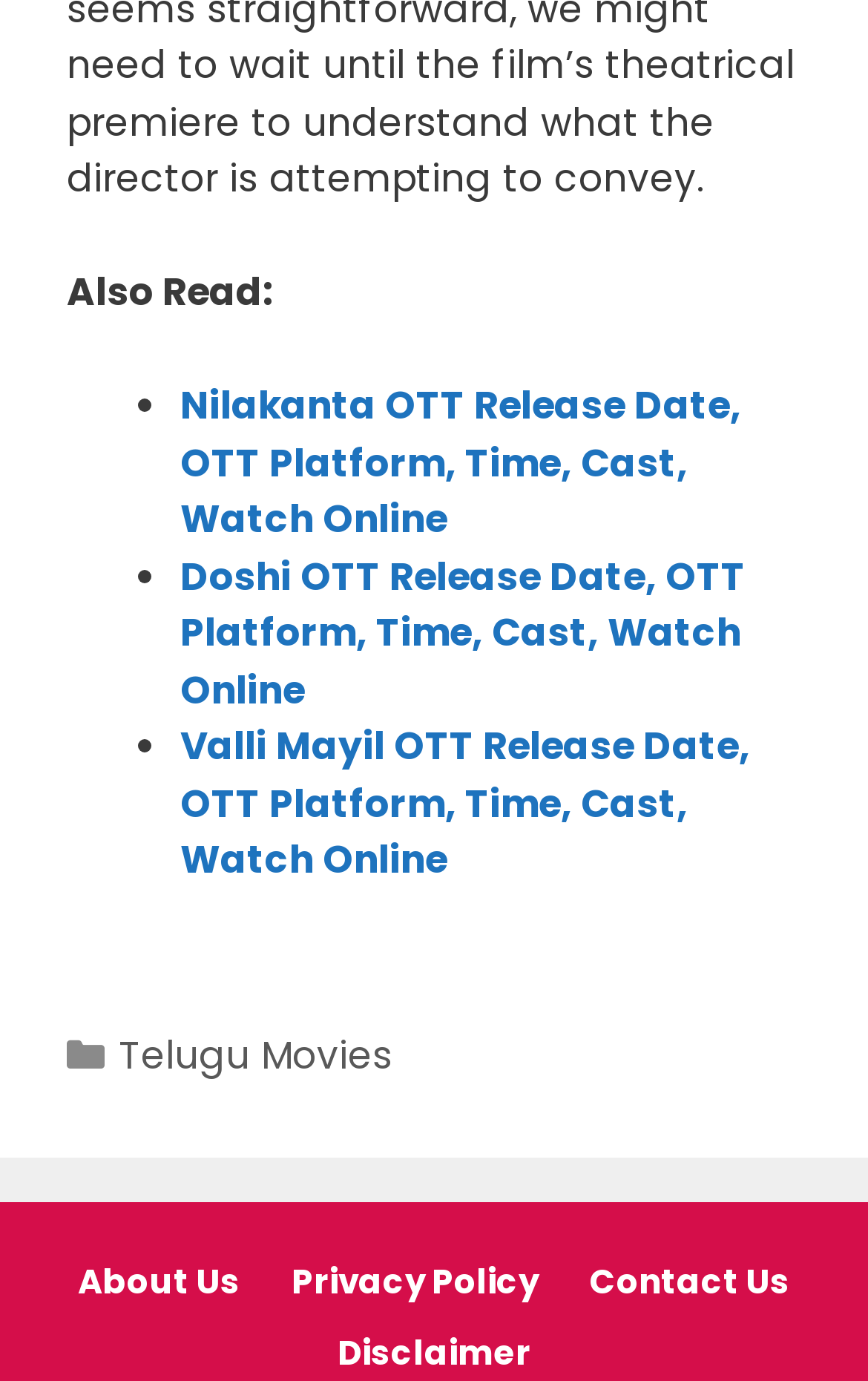Locate the bounding box coordinates of the area that needs to be clicked to fulfill the following instruction: "explore Reports". The coordinates should be in the format of four float numbers between 0 and 1, namely [left, top, right, bottom].

None